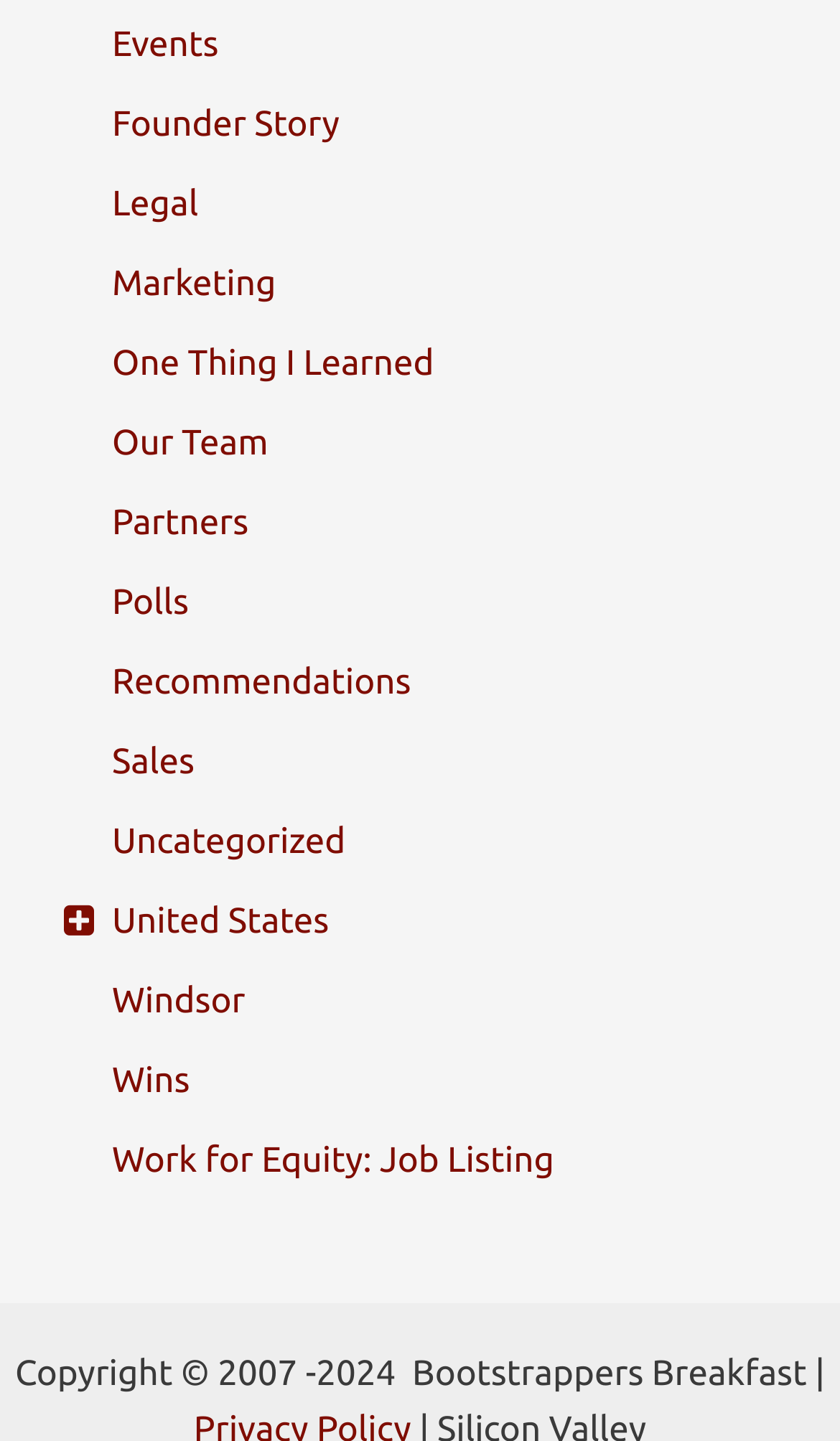Extract the bounding box of the UI element described as: "parent_node: United States".

[0.065, 0.626, 0.124, 0.653]